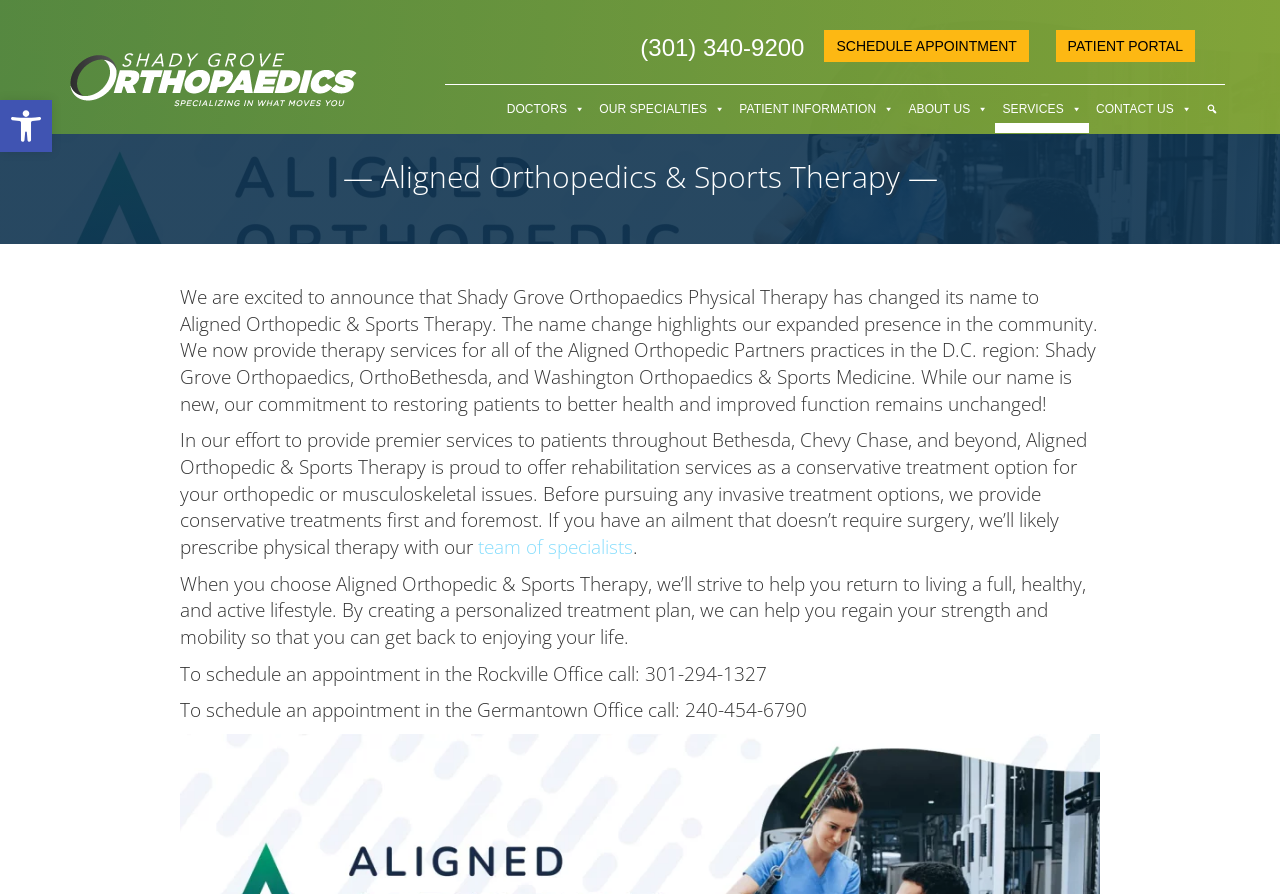Please determine the bounding box coordinates of the element's region to click for the following instruction: "Click the link to Sonic Gear Main".

None